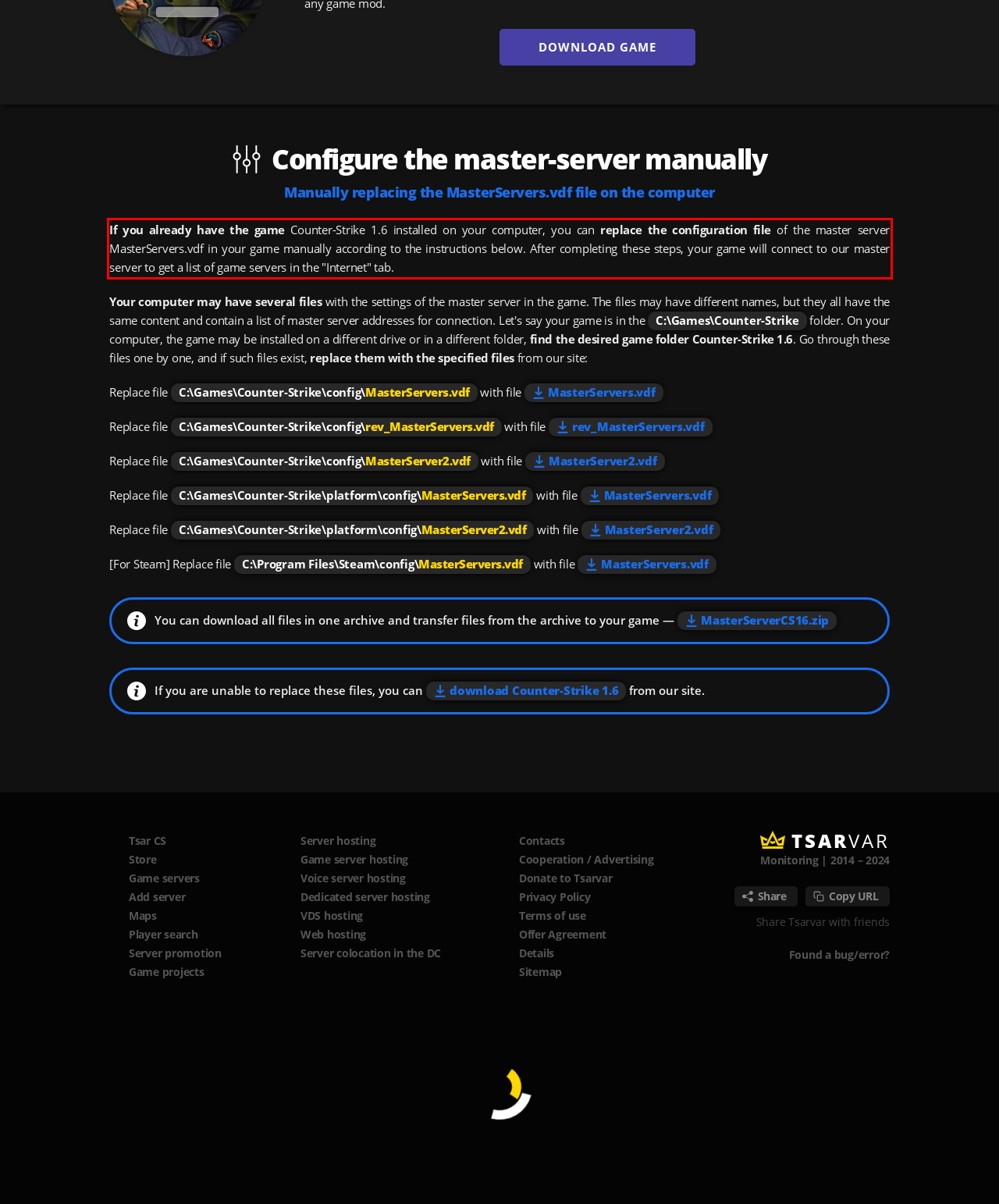Given a webpage screenshot with a red bounding box, perform OCR to read and deliver the text enclosed by the red bounding box.

If you already have the game Counter-Strike 1.6 installed on your computer, you can replace the configuration file of the master server MasterServers.vdf in your game manually according to the instructions below. After completing these steps, your game will connect to our master server to get a list of game servers in the "Internet" tab.